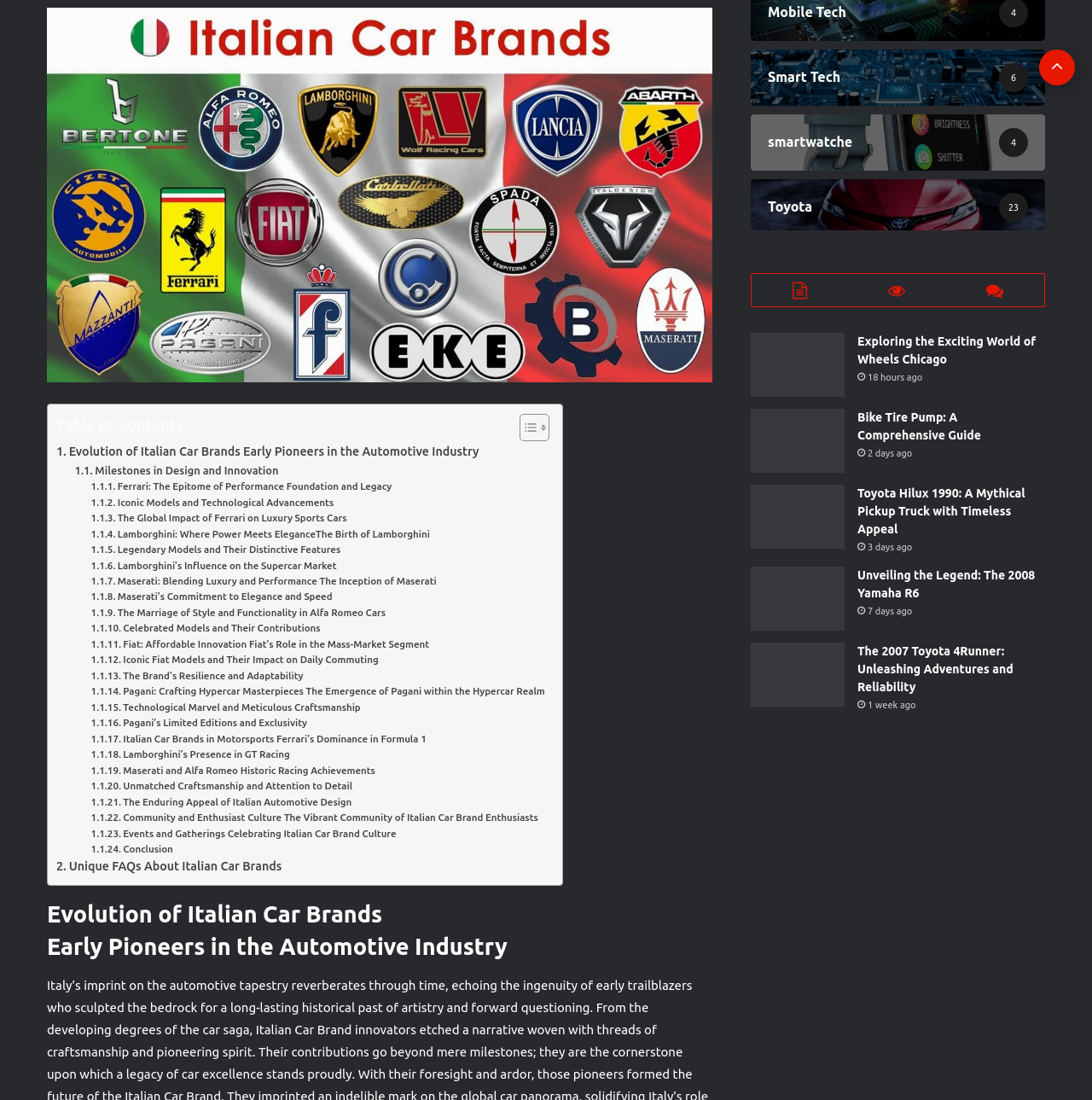Analyze the image and provide a detailed answer to the question: What is the position of the 'Toggle Table of Content' link?

I determined the position of the 'Toggle Table of Content' link by comparing its y1 and y2 coordinates with those of the 'Table of Contents' text. The 'Toggle Table of Content' link has a y1 coordinate of 0.375, which is greater than the y1 coordinate of the 'Table of Contents' text, indicating that it is below the text.